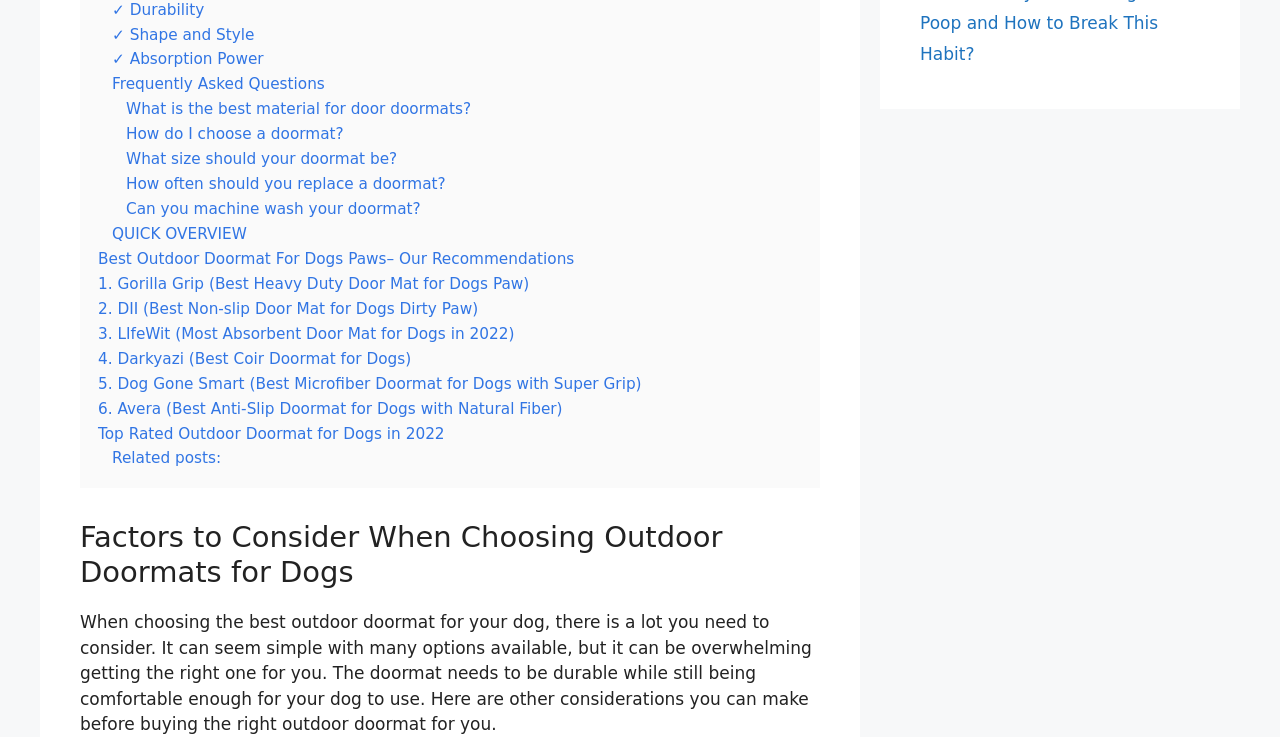Locate the bounding box coordinates of the area you need to click to fulfill this instruction: 'Explore the best outdoor doormat for dogs paws'. The coordinates must be in the form of four float numbers ranging from 0 to 1: [left, top, right, bottom].

[0.077, 0.339, 0.449, 0.364]